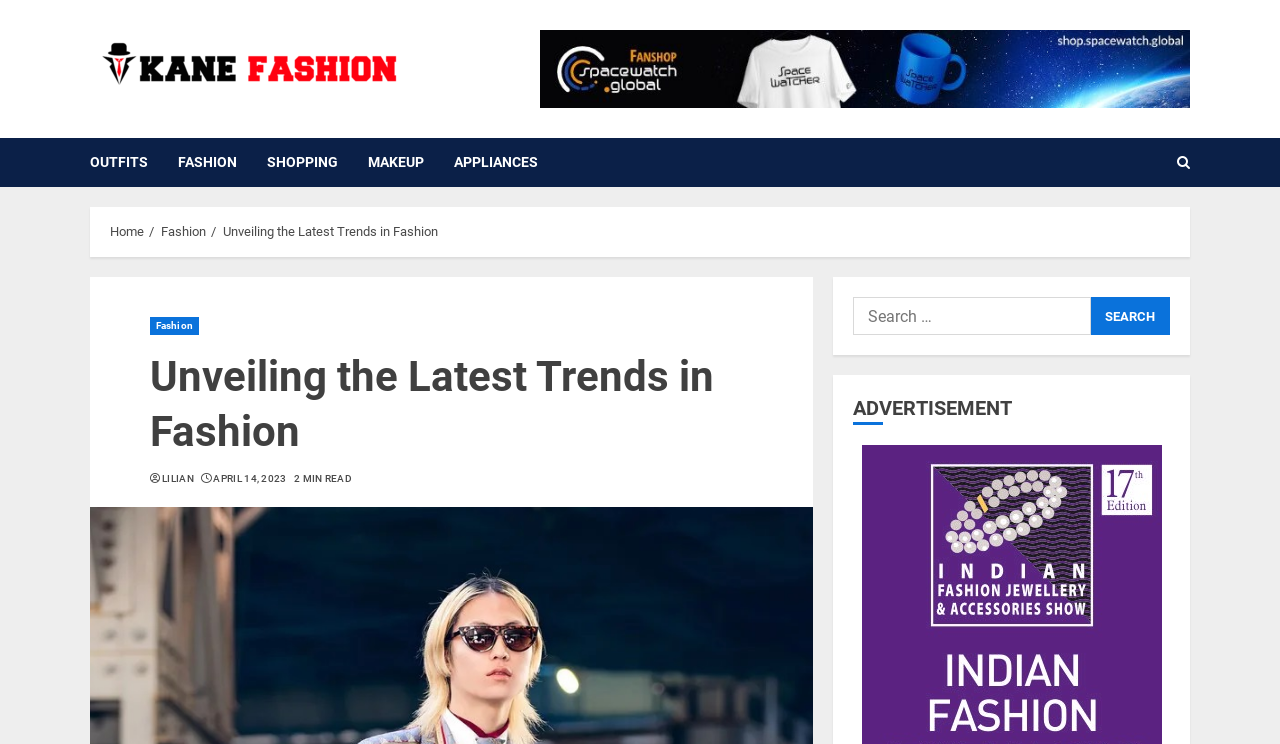Please locate the bounding box coordinates of the element's region that needs to be clicked to follow the instruction: "Search for something". The bounding box coordinates should be provided as four float numbers between 0 and 1, i.e., [left, top, right, bottom].

[0.667, 0.4, 0.852, 0.451]